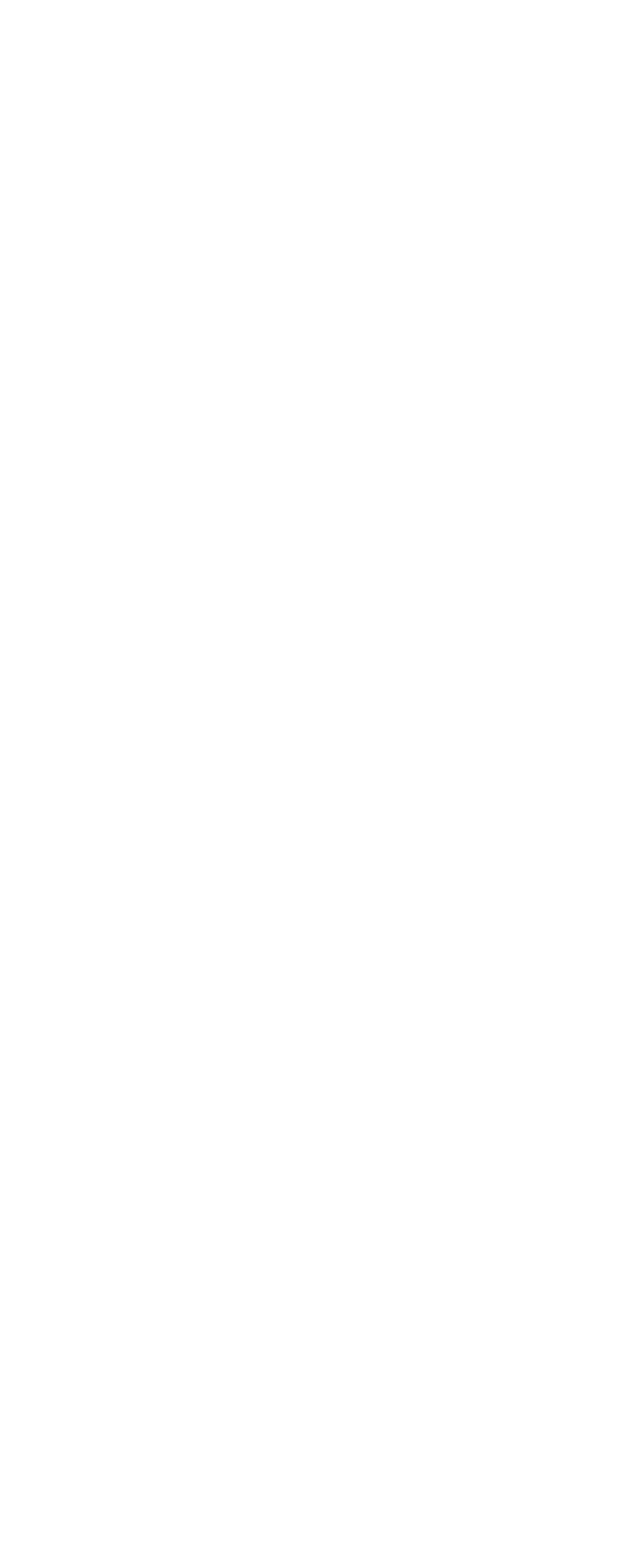Please find the bounding box coordinates of the clickable region needed to complete the following instruction: "go to Tampere University". The bounding box coordinates must consist of four float numbers between 0 and 1, i.e., [left, top, right, bottom].

[0.11, 0.57, 0.562, 0.599]